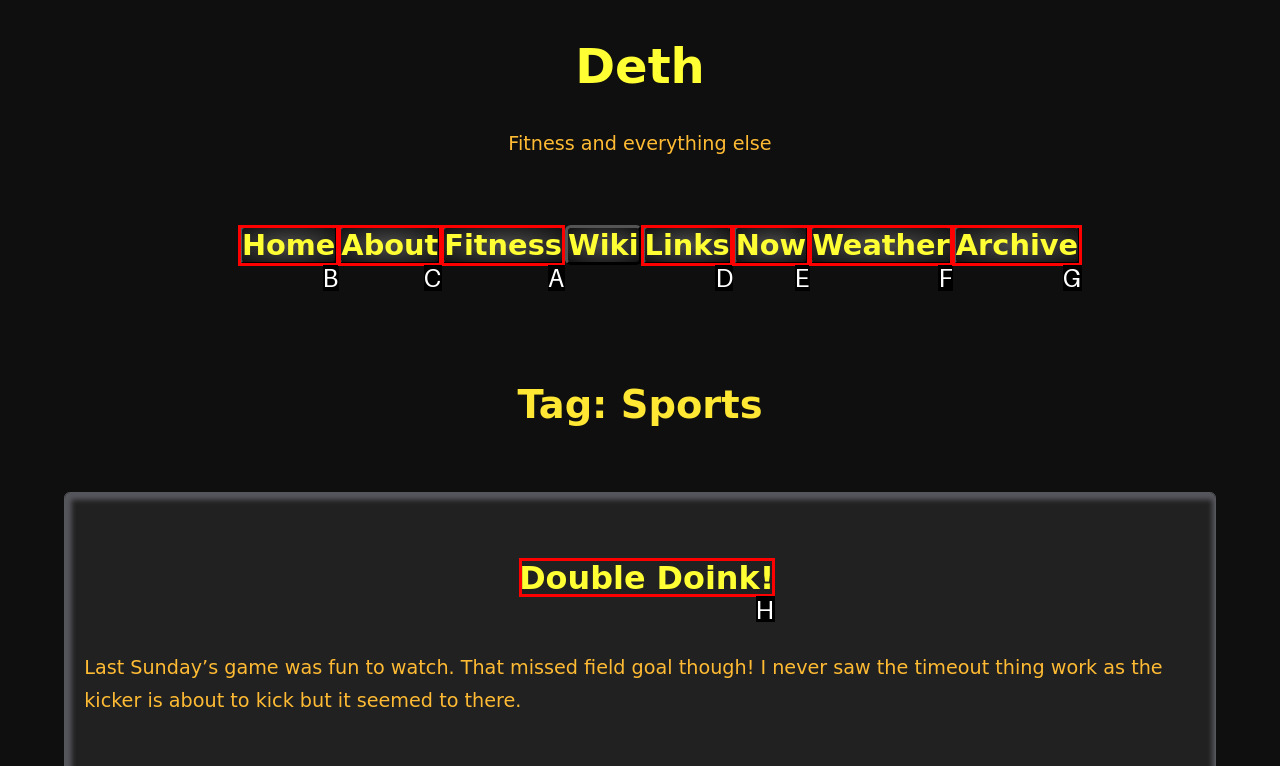Determine the correct UI element to click for this instruction: go to the 'Fitness' page. Respond with the letter of the chosen element.

A